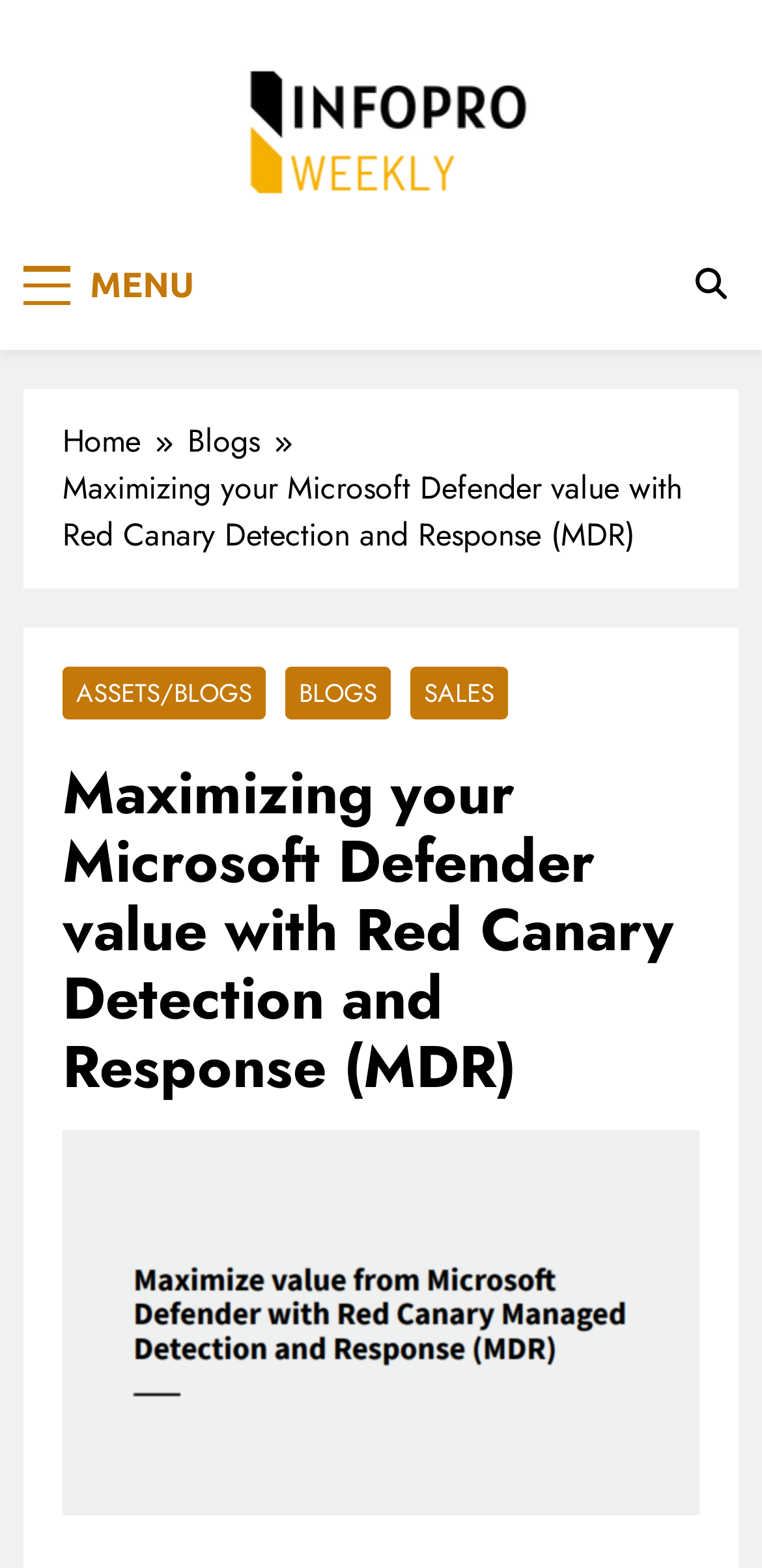Generate a thorough caption that explains the contents of the webpage.

The webpage appears to be a blog article titled "Maximizing your Microsoft Defender value with Red Canary Detection and Response (MDR)" on the InfoProWeekly website. At the top left of the page, there is a logo of InfoProWeekly, which is an image linked to the website's homepage. Next to the logo, there is a link to the website's homepage with the text "InfoProWeekly".

On the top right of the page, there is a menu button labeled "MENU" and a search button represented by a magnifying glass icon. Below the menu button, there is a navigation section with breadcrumbs, which shows the hierarchy of the current page. The breadcrumbs consist of links to the "Home" and "Blogs" sections, as well as a static text displaying the title of the current article.

Below the navigation section, there is a header section with links to other sections of the website, including "ASSETS/BLOGS", "BLOGS", and "SALES". The main content of the page is headed by a heading element with the title of the article, which takes up most of the page's width.